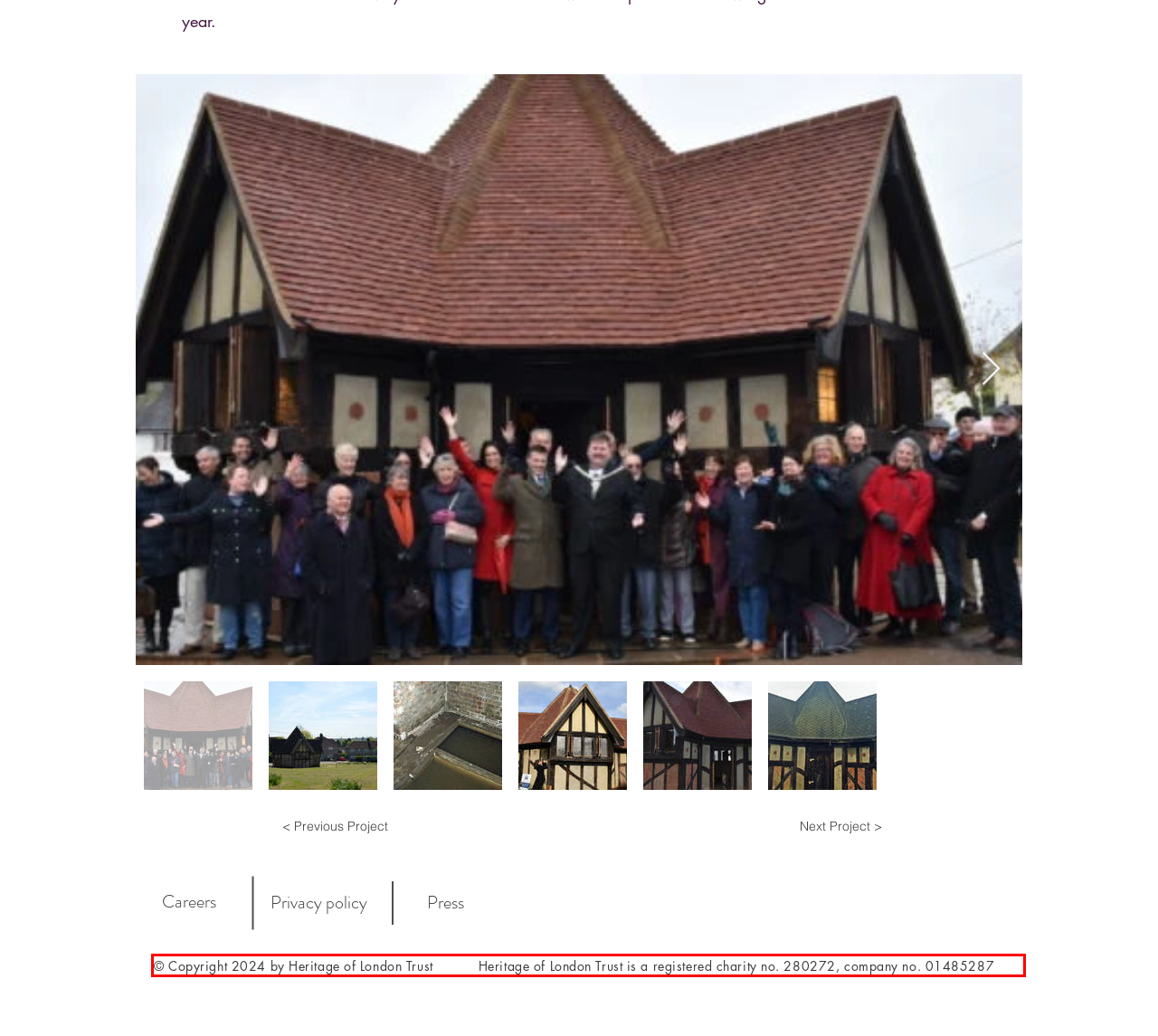Examine the screenshot of the webpage, locate the red bounding box, and generate the text contained within it.

© Copyright 2024 by Heritage of London Trust Heritage of London Trust is a registered charity no. 280272, company no. 01485287